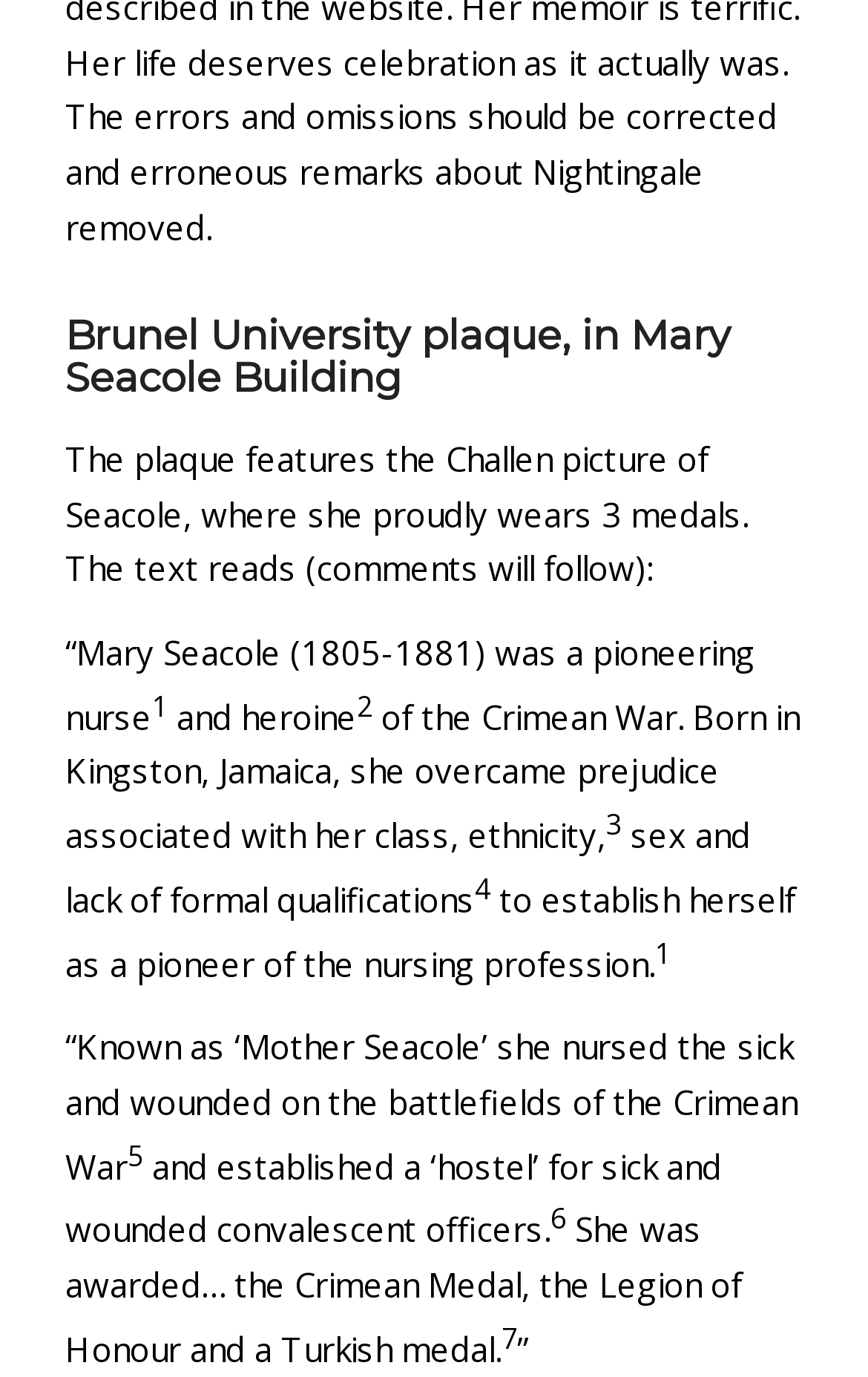Identify the bounding box coordinates for the UI element described by the following text: "1". Provide the coordinates as four float numbers between 0 and 1, in the format [left, top, right, bottom].

[0.754, 0.678, 0.772, 0.706]